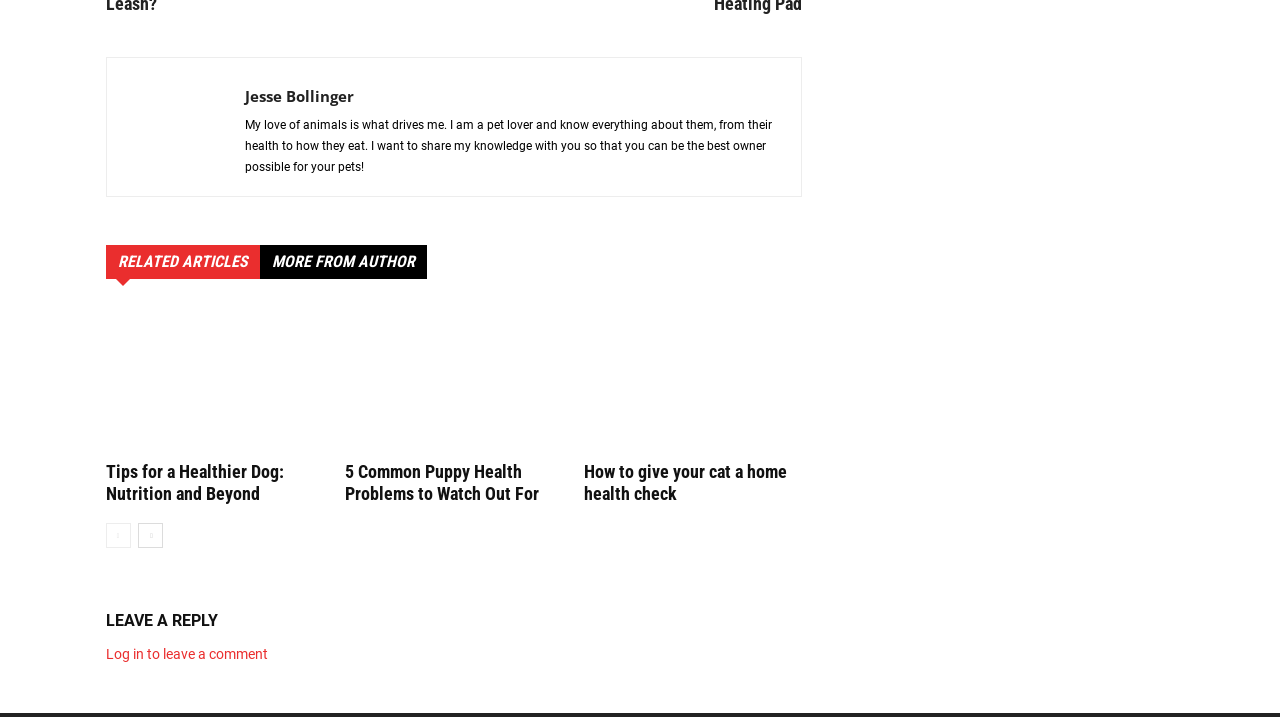Locate the bounding box coordinates of the clickable region necessary to complete the following instruction: "Go to previous page". Provide the coordinates in the format of four float numbers between 0 and 1, i.e., [left, top, right, bottom].

[0.083, 0.729, 0.102, 0.764]